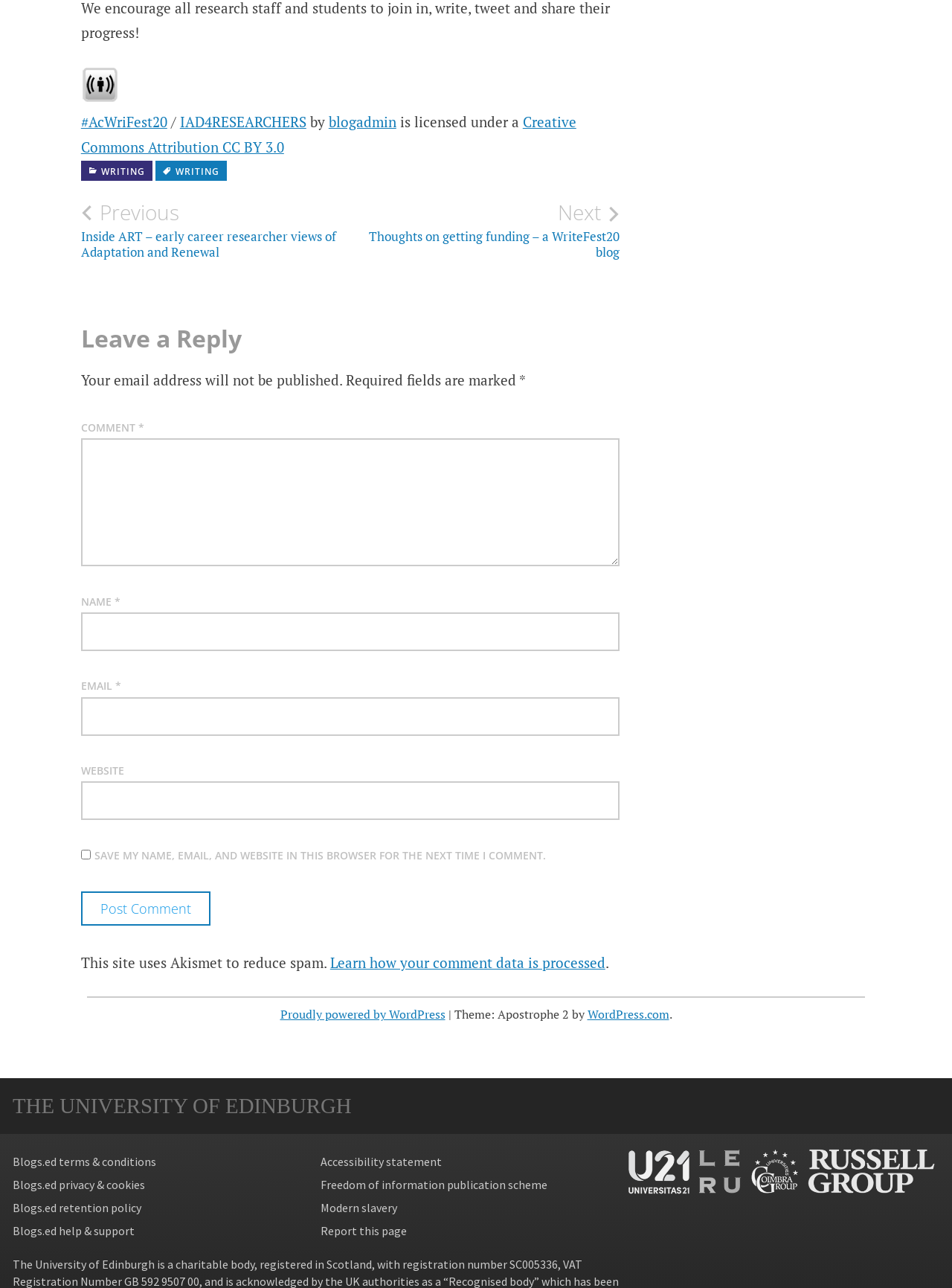Calculate the bounding box coordinates of the UI element given the description: "Blogs.ed retention policy".

[0.013, 0.932, 0.148, 0.943]